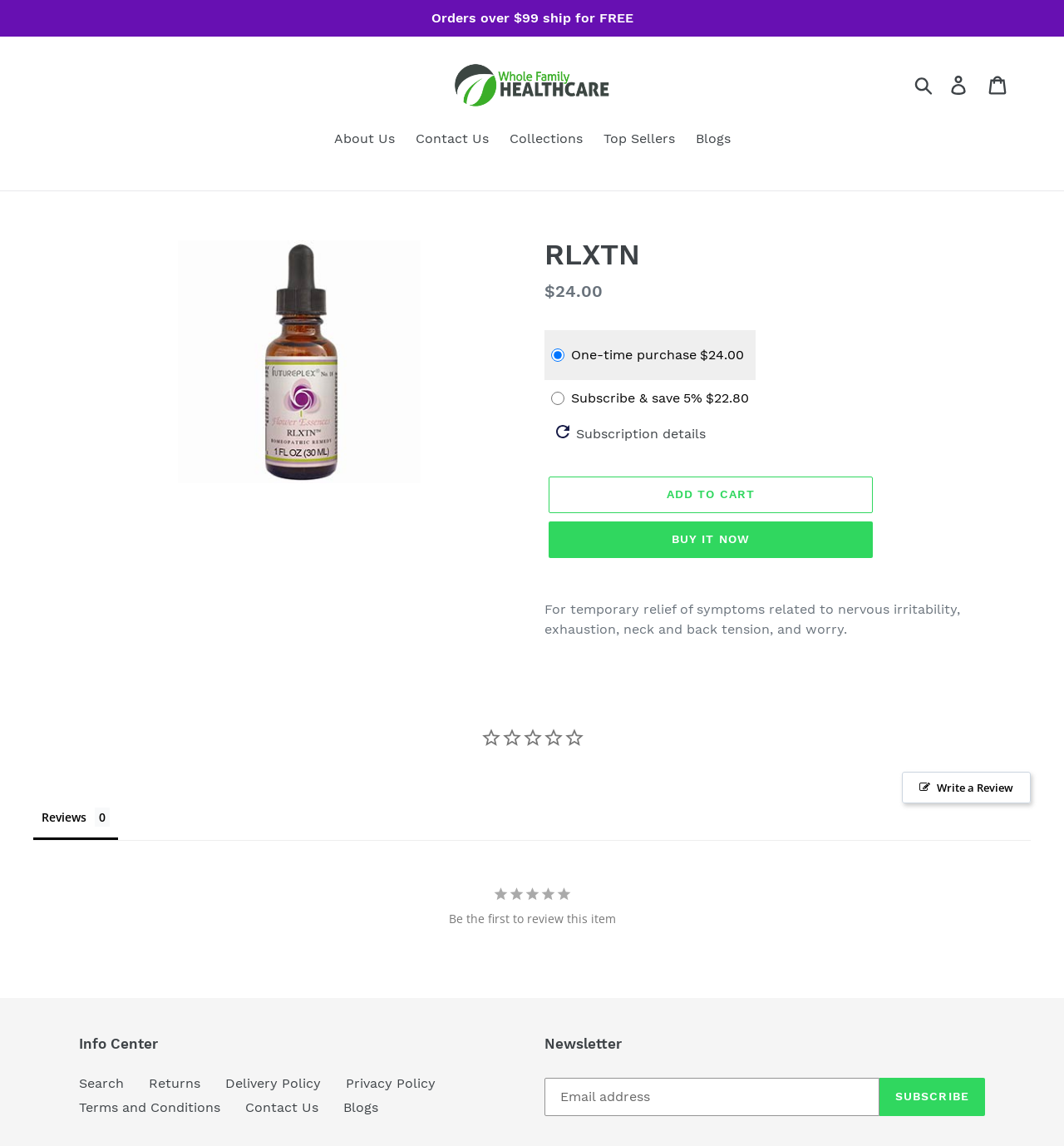Find the bounding box coordinates of the element to click in order to complete this instruction: "View cart contents". The bounding box coordinates must be four float numbers between 0 and 1, denoted as [left, top, right, bottom].

[0.92, 0.058, 0.957, 0.09]